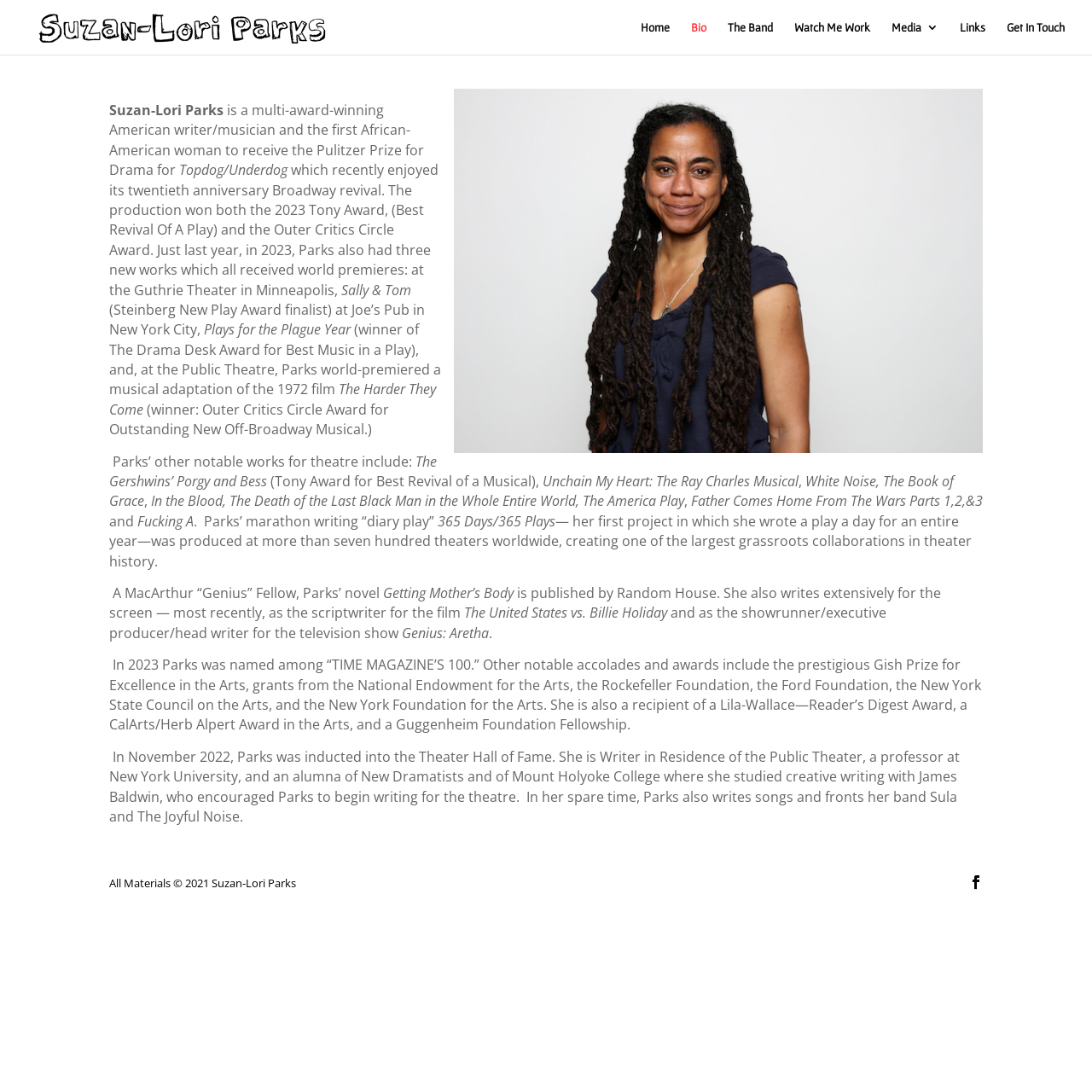Explain the webpage in detail, including its primary components.

This webpage is about the biography of Suzan-Lori Parks, a multi-award-winning American writer and musician. At the top of the page, there is a link to her name, accompanied by an image of her. Below this, there is a navigation menu with links to different sections of the website, including "Home", "Bio", "The Band", "Watch Me Work", "Media 3", "Links", and "Get In Touch".

The main content of the page is an article about Suzan-Lori Parks' life and career. The article is divided into several paragraphs, each describing her achievements and works in different fields. The text is dense and informative, with many specific details about her awards, plays, and other projects.

The article starts by mentioning that Suzan-Lori Parks is the first African-American woman to receive the Pulitzer Prize for Drama. It then goes on to describe her plays, including "Topdog/Underdog", "Sally & Tom", "Plays for the Plague Year", and "The Harder They Come", among others. The text also mentions her work in music, including her band Sula and The Joyful Noise.

The article also mentions her awards and accolades, including the Tony Award, the Outer Critics Circle Award, and the Drama Desk Award. Additionally, it notes that she was named one of "TIME MAGAZINE'S 100" in 2023 and was inducted into the Theater Hall of Fame in 2022.

At the bottom of the page, there is a copyright notice stating that all materials are copyrighted by Suzan-Lori Parks in 2021. There is also a small icon with a link to an unknown destination.